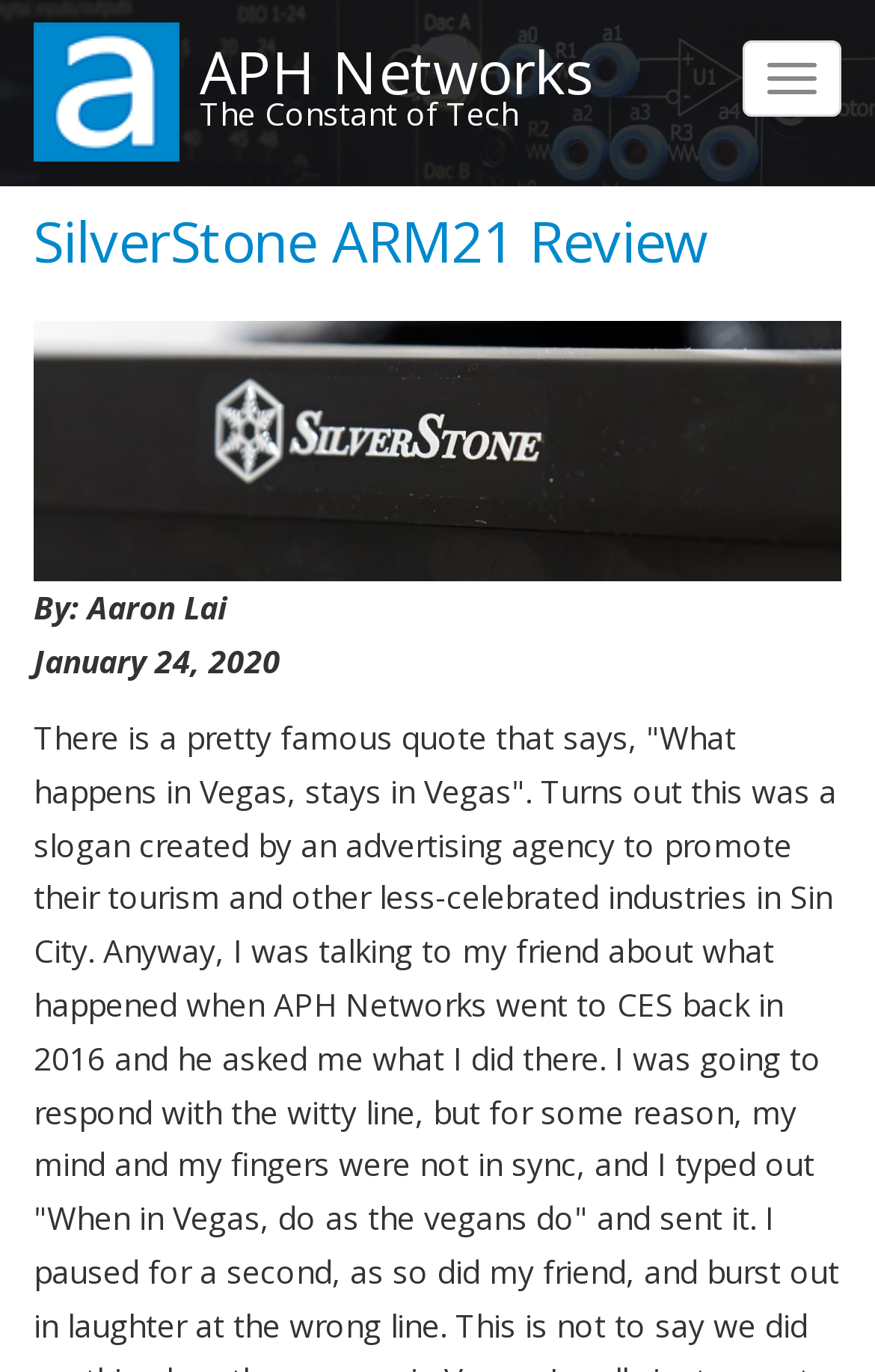Please answer the following question using a single word or phrase: 
When was the review published?

January 24, 2020